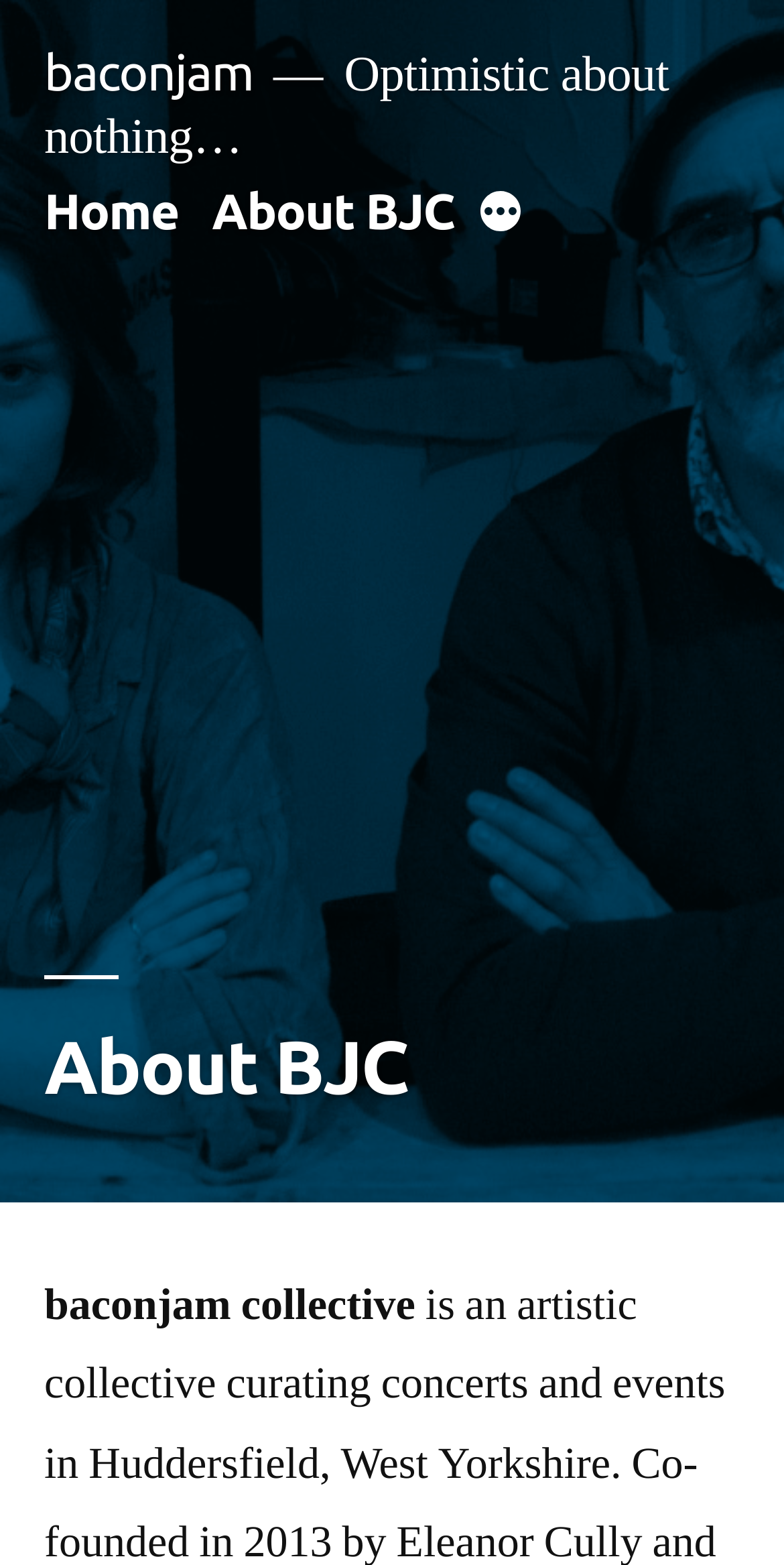How many menu items are in the top menu?
Provide a comprehensive and detailed answer to the question.

I can see a navigation element 'Top menu' which contains two lists. The first list has two links 'Home' and 'About BJC', and the second list has four links 'More', 'Gallery', 'Upcoming', and 'Past Events'. Therefore, there are a total of 6 menu items in the top menu.